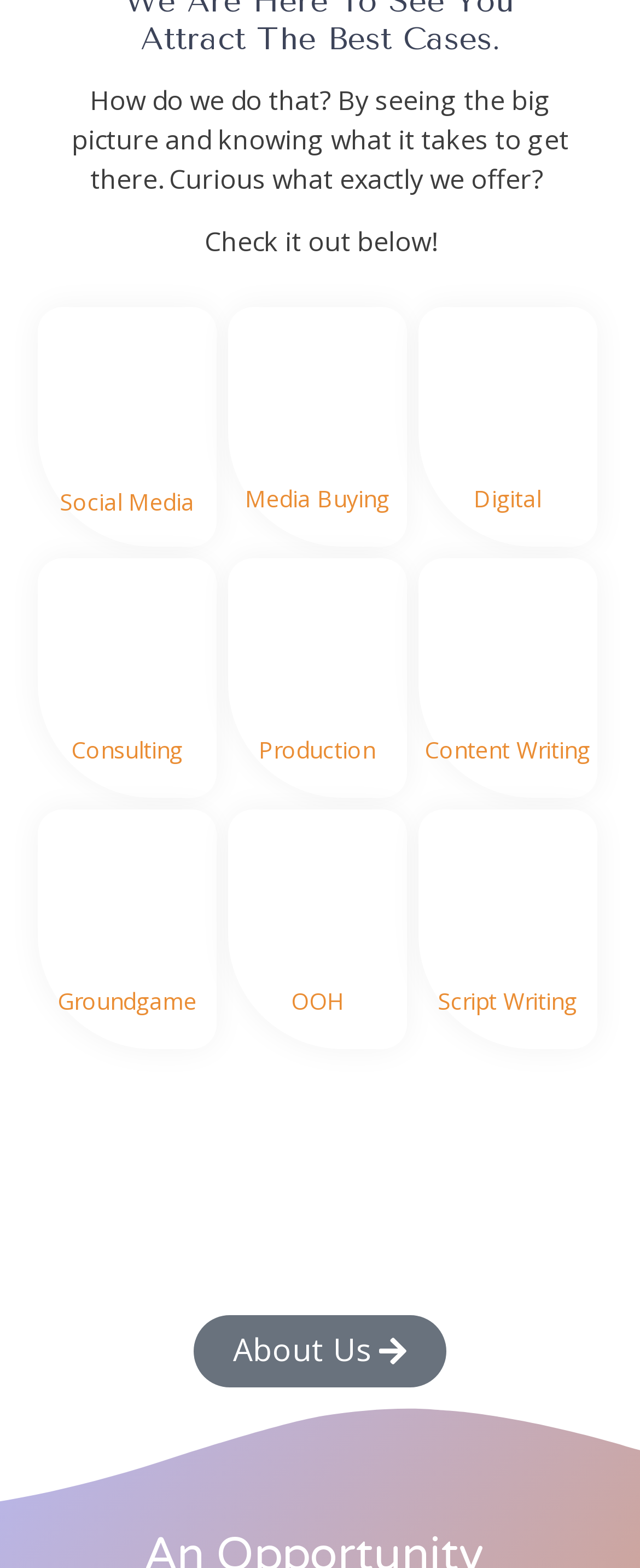Answer the question with a brief word or phrase:
What is the tone of the webpage?

Professional